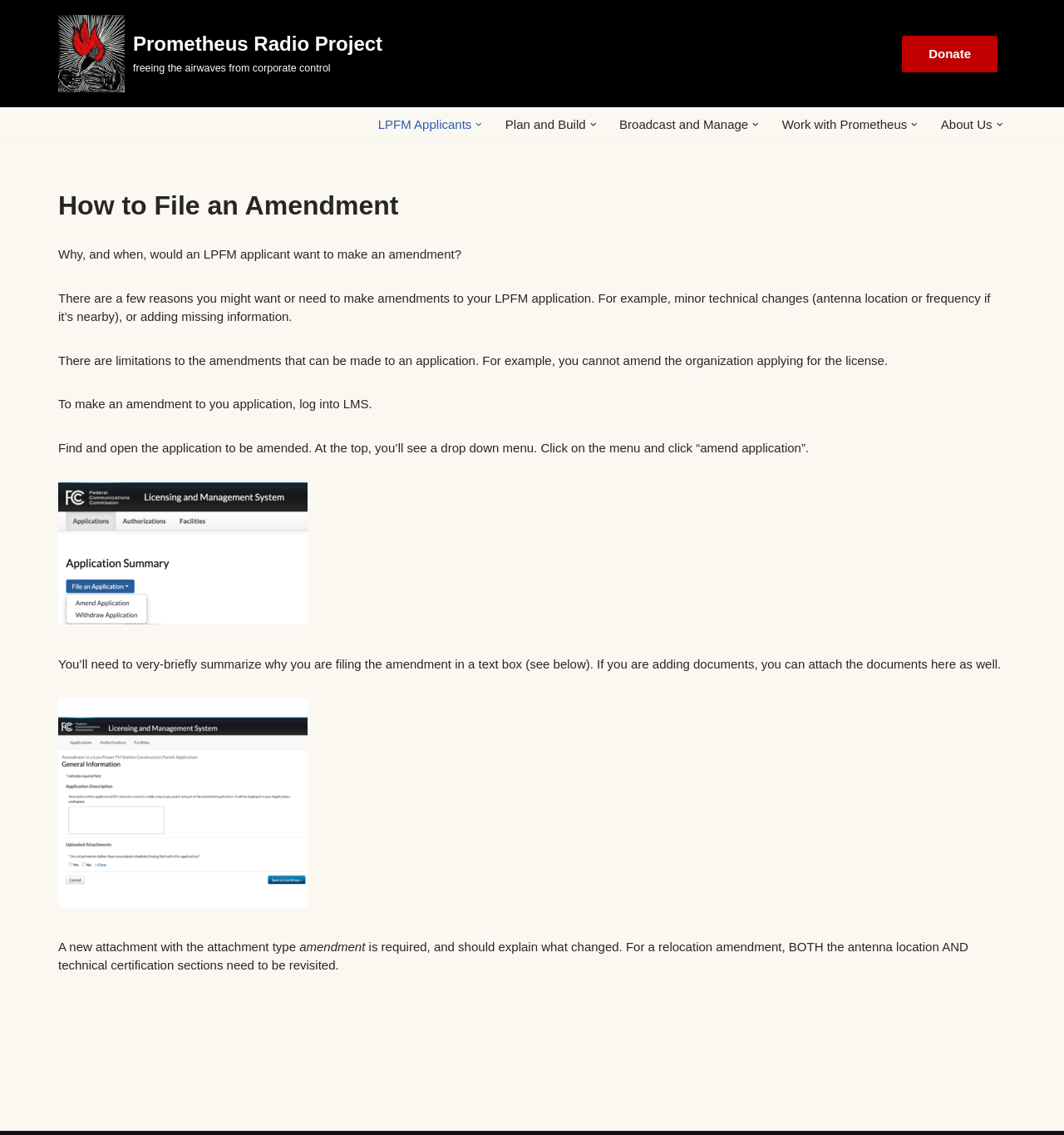Create a detailed summary of the webpage's content and design.

The webpage is about "How to File an Amendment" on the Prometheus Radio Project website. At the top, there is a link to "Skip to content" and the website's logo, "Prometheus Radio Project", with a tagline "freeing the airwaves from corporate control". On the top right, there is a "Donate" link.

Below the logo, there is a primary navigation menu with several links, including "LPFM Applicants", "Plan and Build", "Broadcast and Manage", "Work with Prometheus", and "About Us". Each of these links has a dropdown menu with a small arrow icon.

The main content of the webpage is divided into several sections. The first section has a heading "How to File an Amendment" and explains why and when an LPFM applicant would want to make an amendment to their application. There are several paragraphs of text that provide more information on the limitations of amendments and the process of making an amendment.

The text is organized in a clear and concise manner, with short paragraphs and no images. The webpage has a simple and clean design, with a focus on providing informative content to the user.